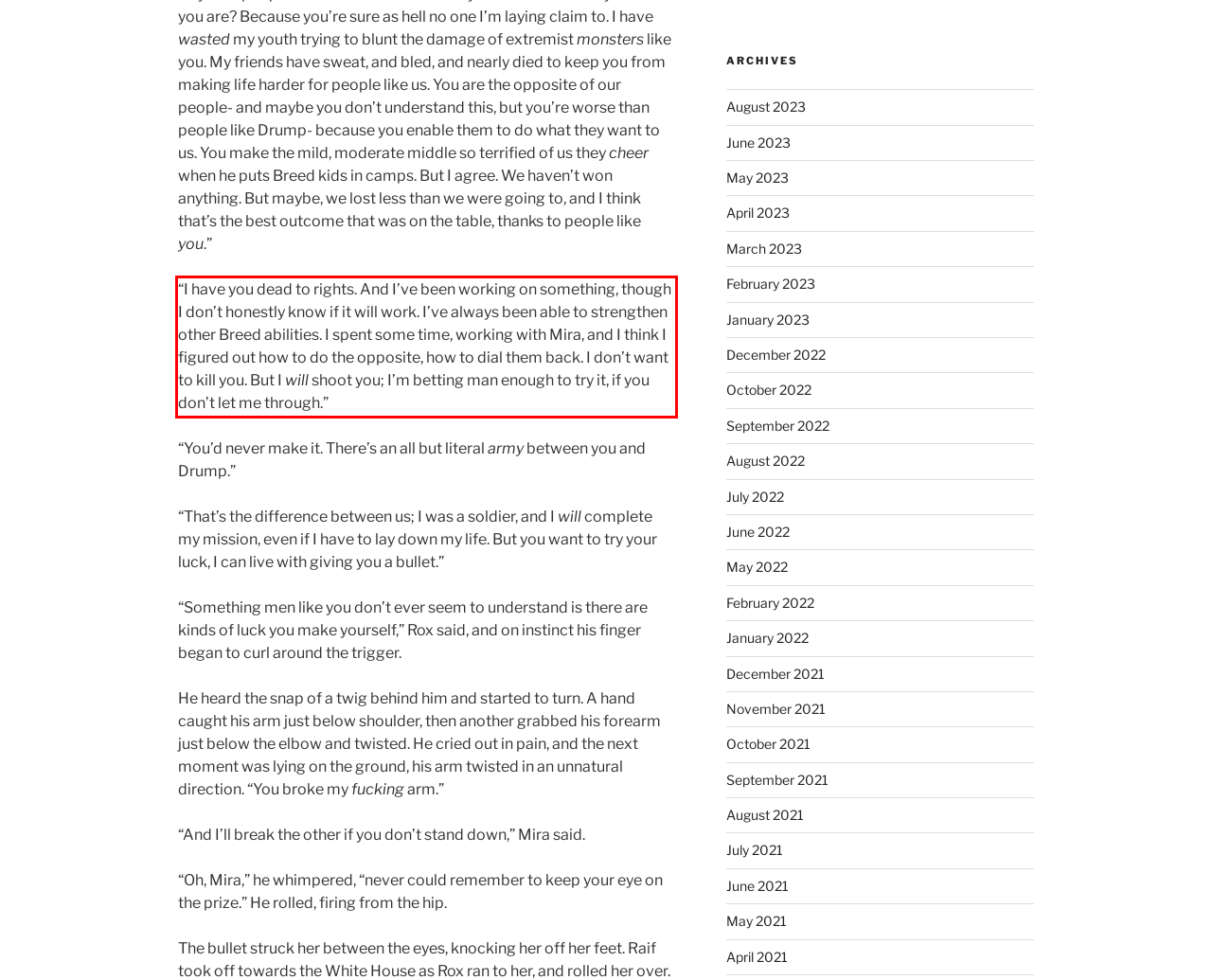Using the webpage screenshot, recognize and capture the text within the red bounding box.

“I have you dead to rights. And I’ve been working on something, though I don’t honestly know if it will work. I’ve always been able to strengthen other Breed abilities. I spent some time, working with Mira, and I think I figured out how to do the opposite, how to dial them back. I don’t want to kill you. But I will shoot you; I’m betting man enough to try it, if you don’t let me through.”